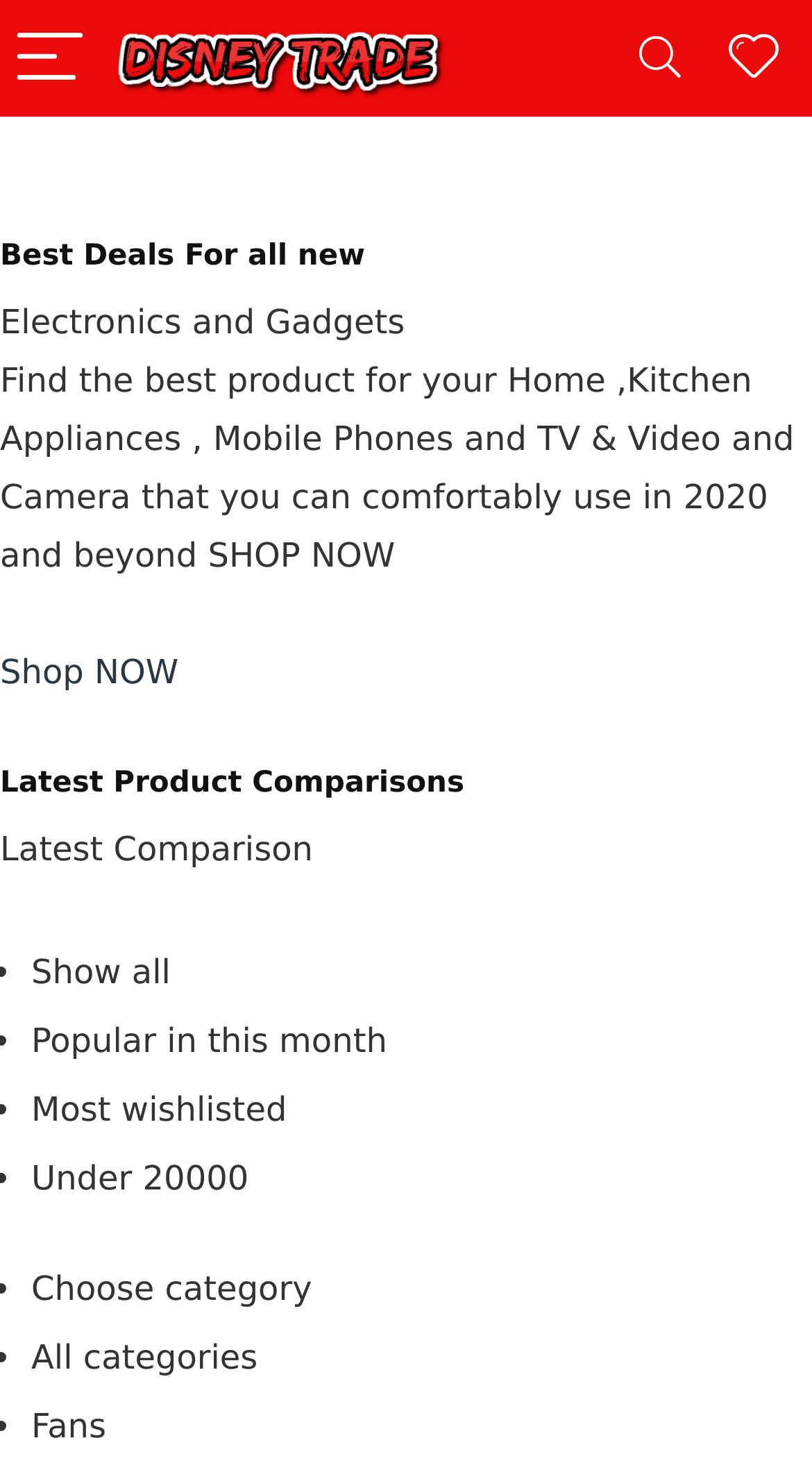Please reply to the following question with a single word or a short phrase:
How can I find the best deals on this website?

Check the 'Best Deals' section